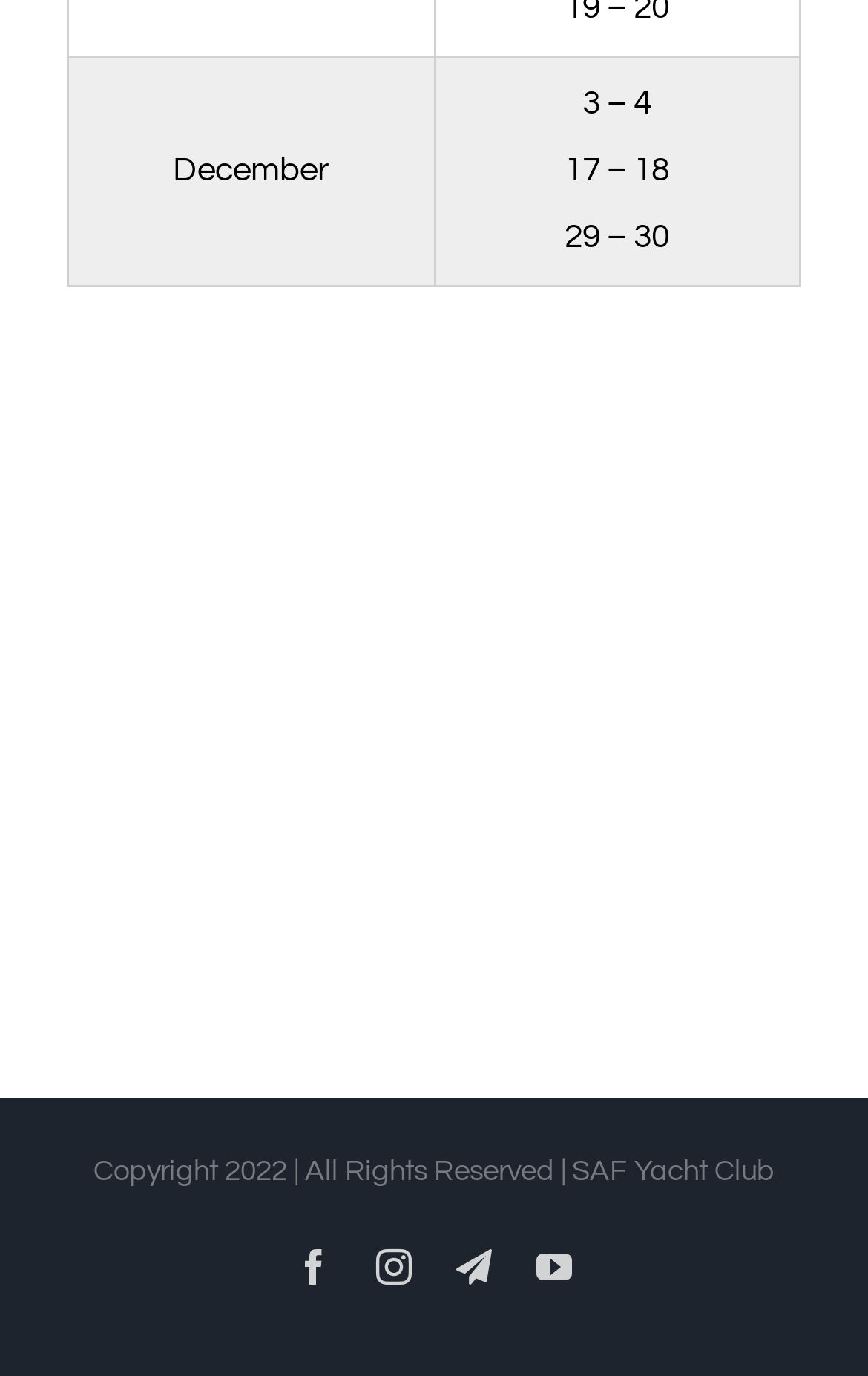What is the name of the yacht club mentioned at the bottom of the page?
Answer with a single word or short phrase according to what you see in the image.

SAF Yacht Club